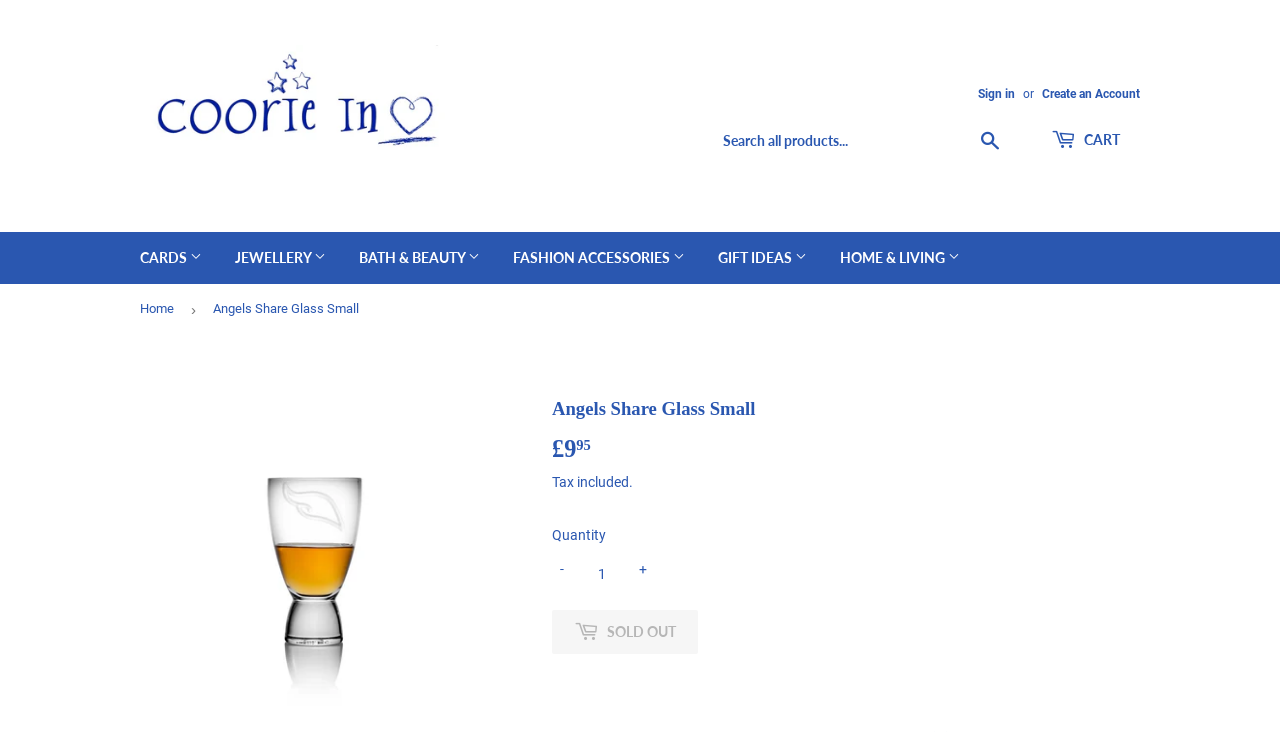Identify the main title of the webpage and generate its text content.

Angels Share Glass Small